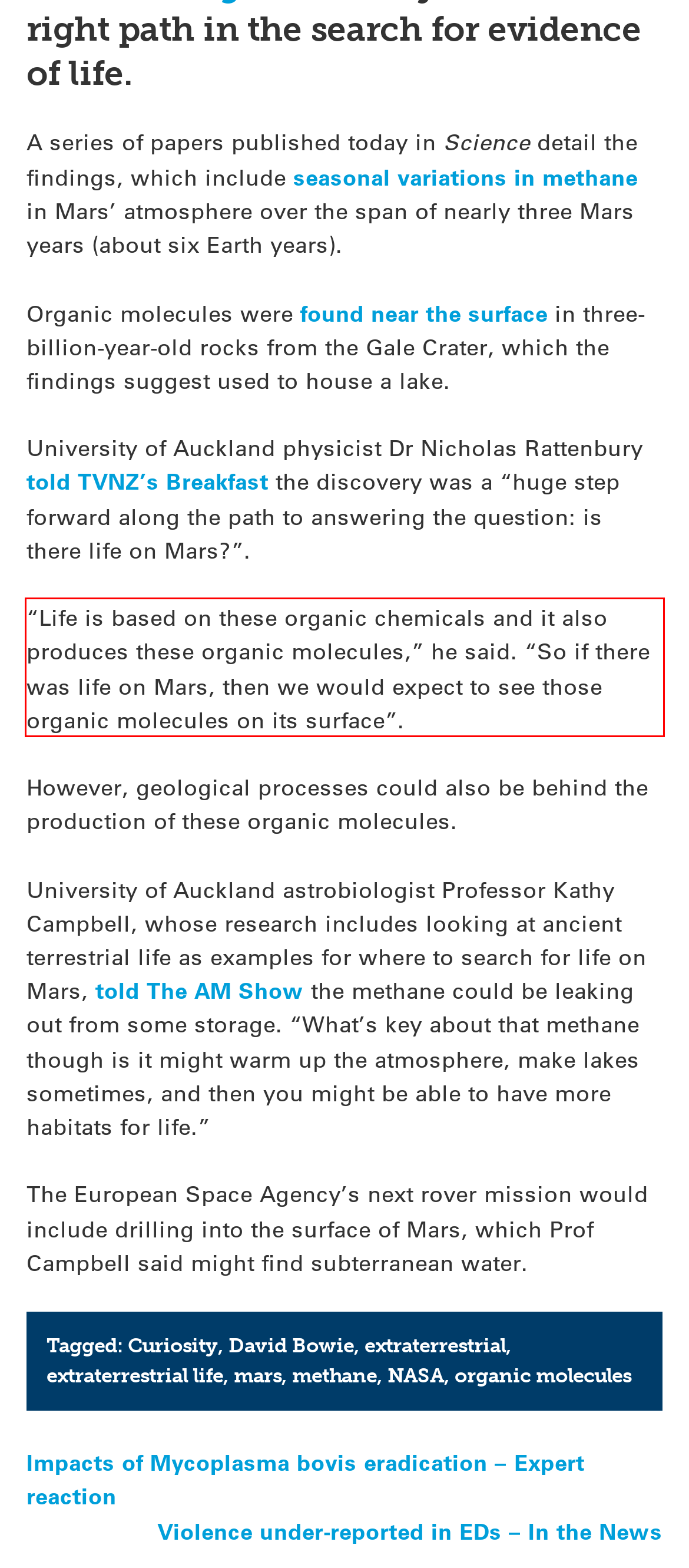Inspect the webpage screenshot that has a red bounding box and use OCR technology to read and display the text inside the red bounding box.

“Life is based on these organic chemicals and it also produces these organic molecules,” he said. “So if there was life on Mars, then we would expect to see those organic molecules on its surface”.